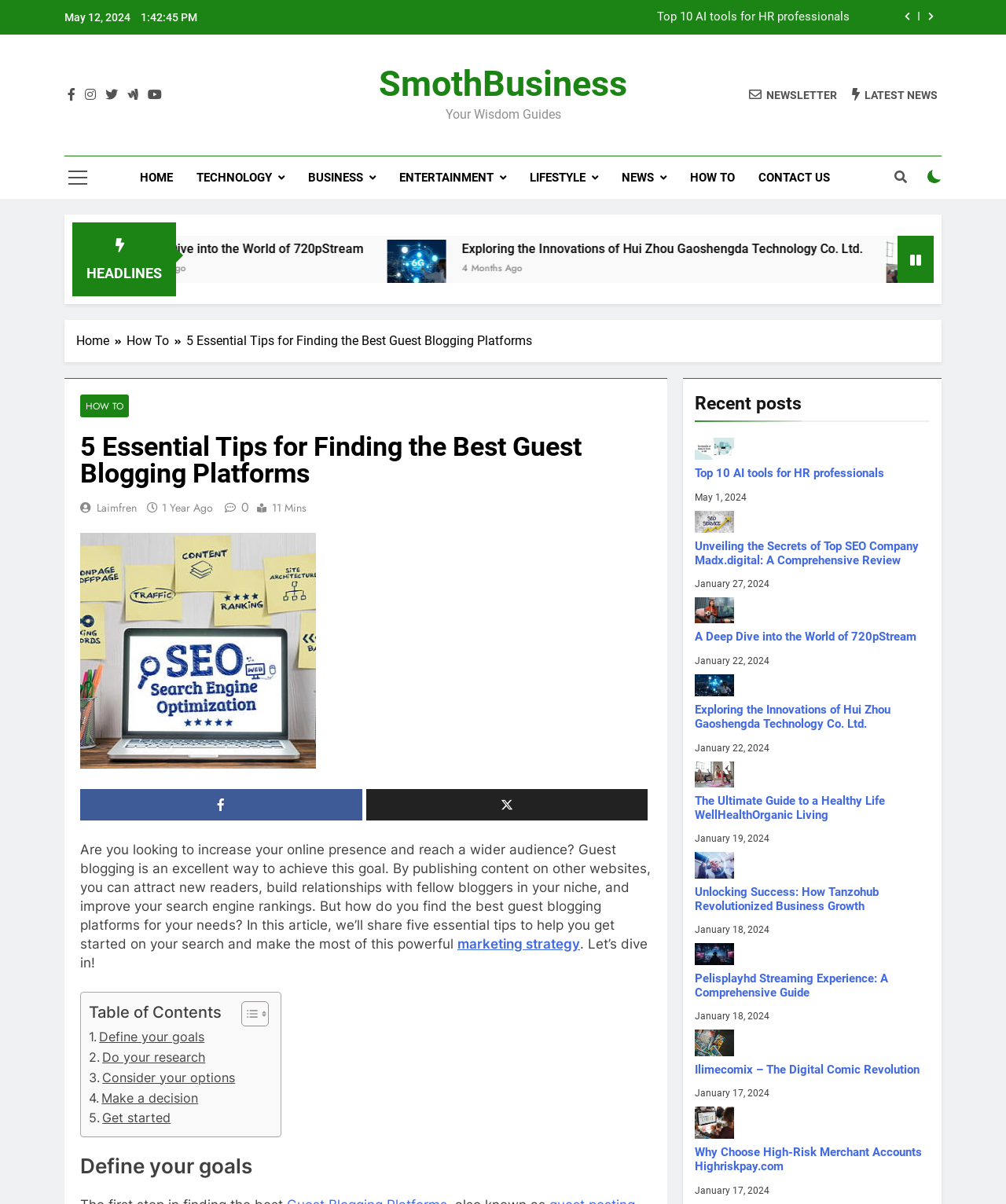Identify and provide the main heading of the webpage.

5 Essential Tips for Finding the Best Guest Blogging Platforms